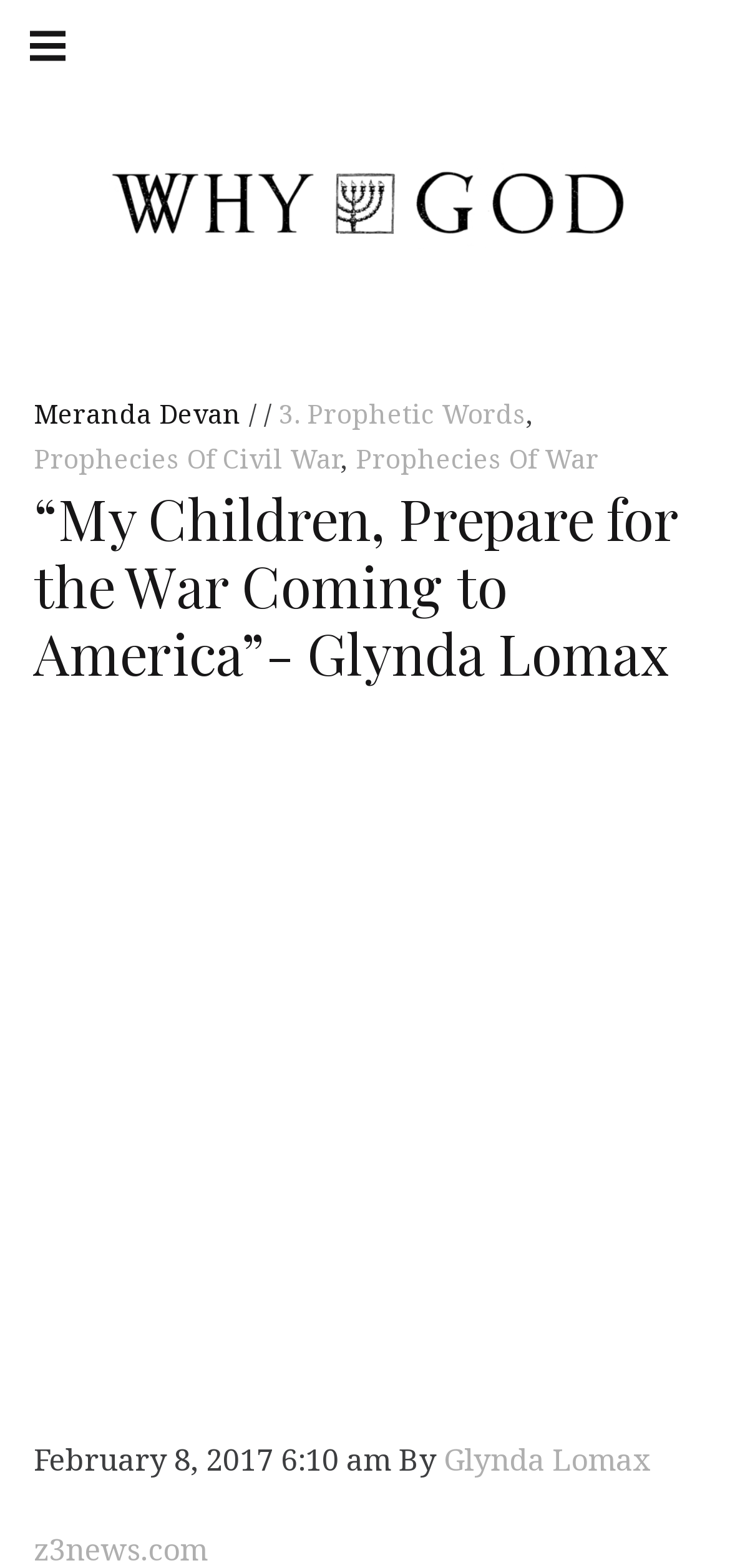Determine the bounding box coordinates of the region I should click to achieve the following instruction: "Click on the 'Menu' button". Ensure the bounding box coordinates are four float numbers between 0 and 1, i.e., [left, top, right, bottom].

[0.0, 0.0, 0.131, 0.057]